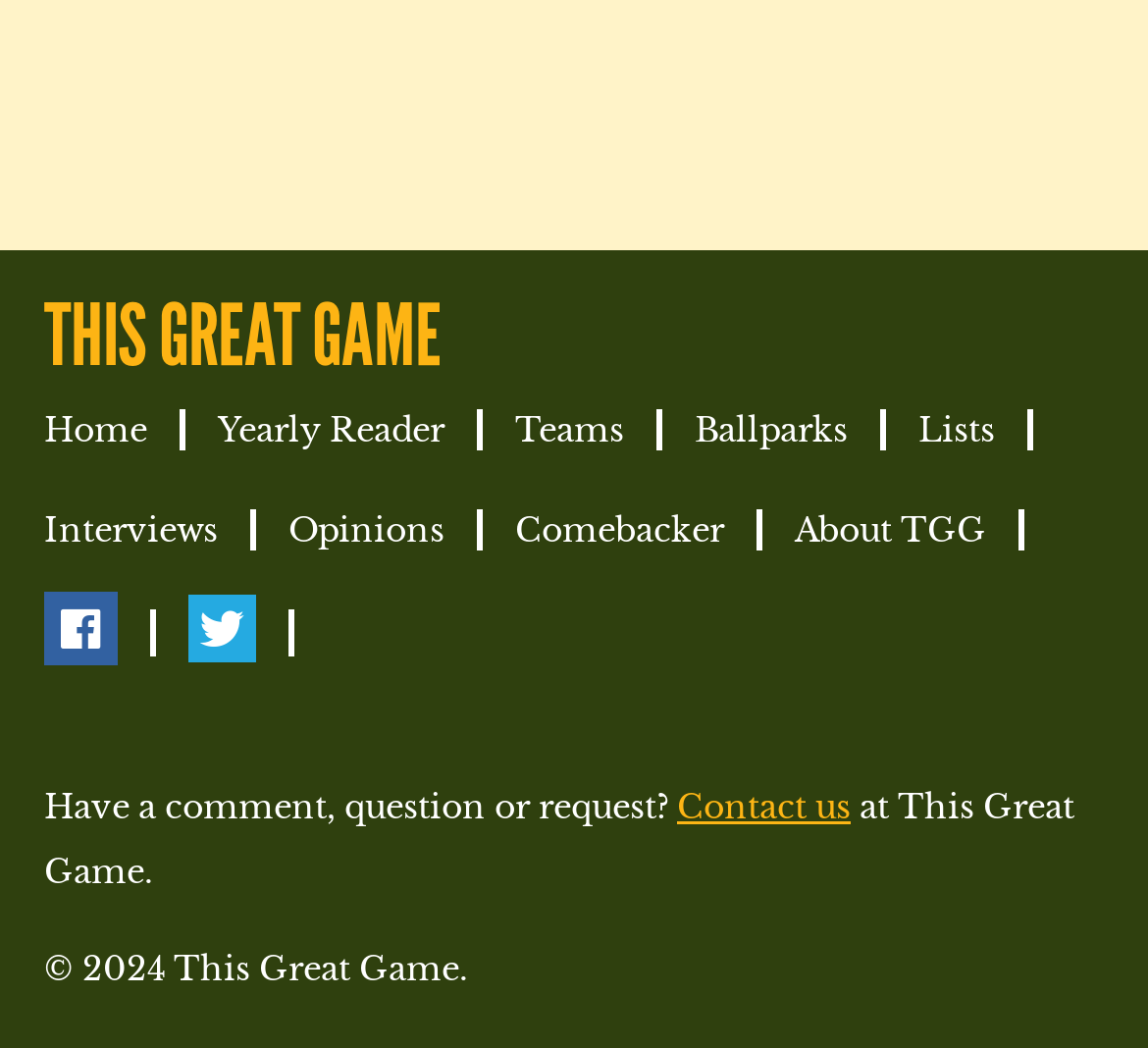Please locate the bounding box coordinates for the element that should be clicked to achieve the following instruction: "Contact us". Ensure the coordinates are given as four float numbers between 0 and 1, i.e., [left, top, right, bottom].

[0.59, 0.749, 0.741, 0.788]